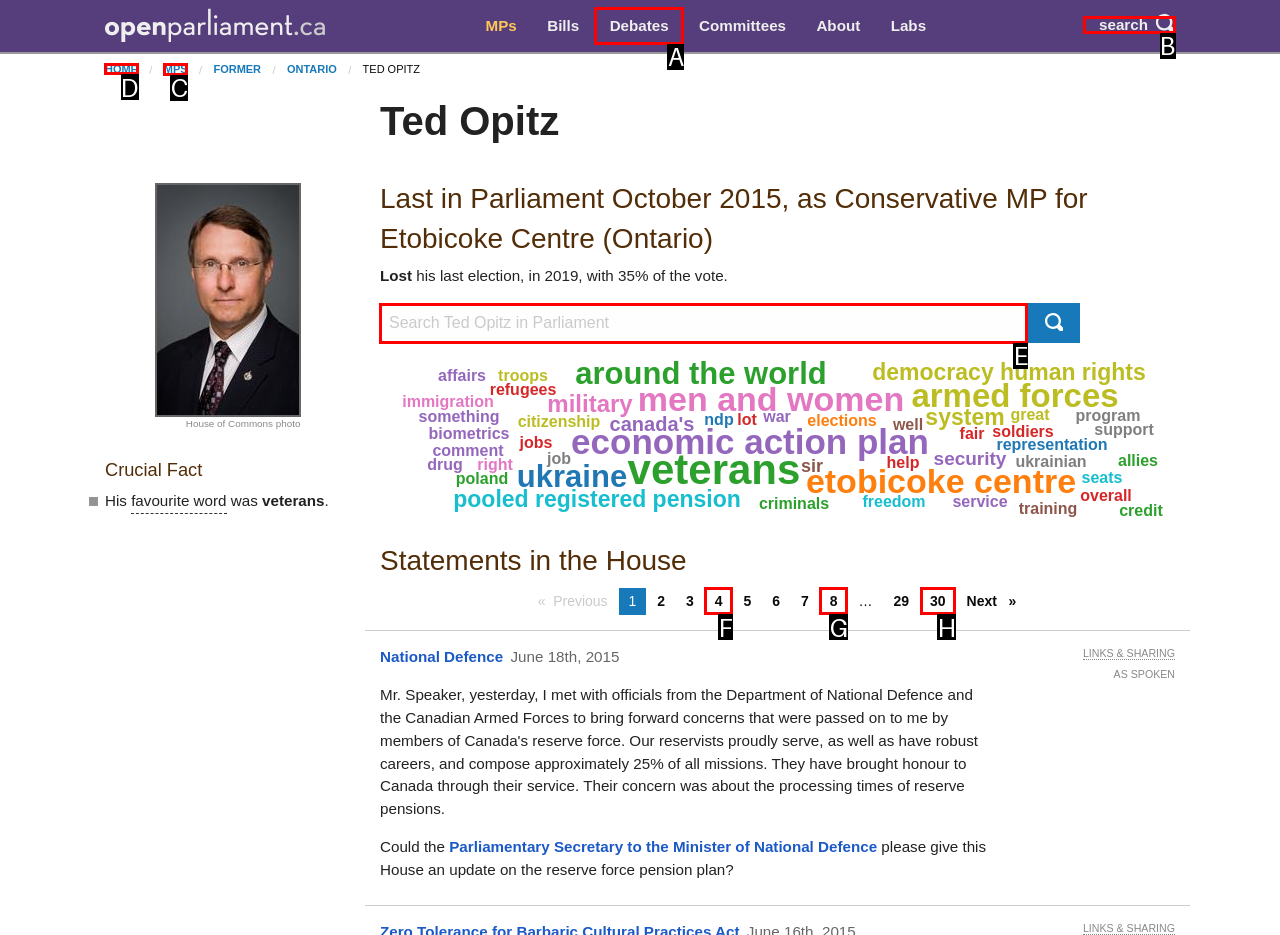Look at the highlighted elements in the screenshot and tell me which letter corresponds to the task: Click on the HOME link.

D